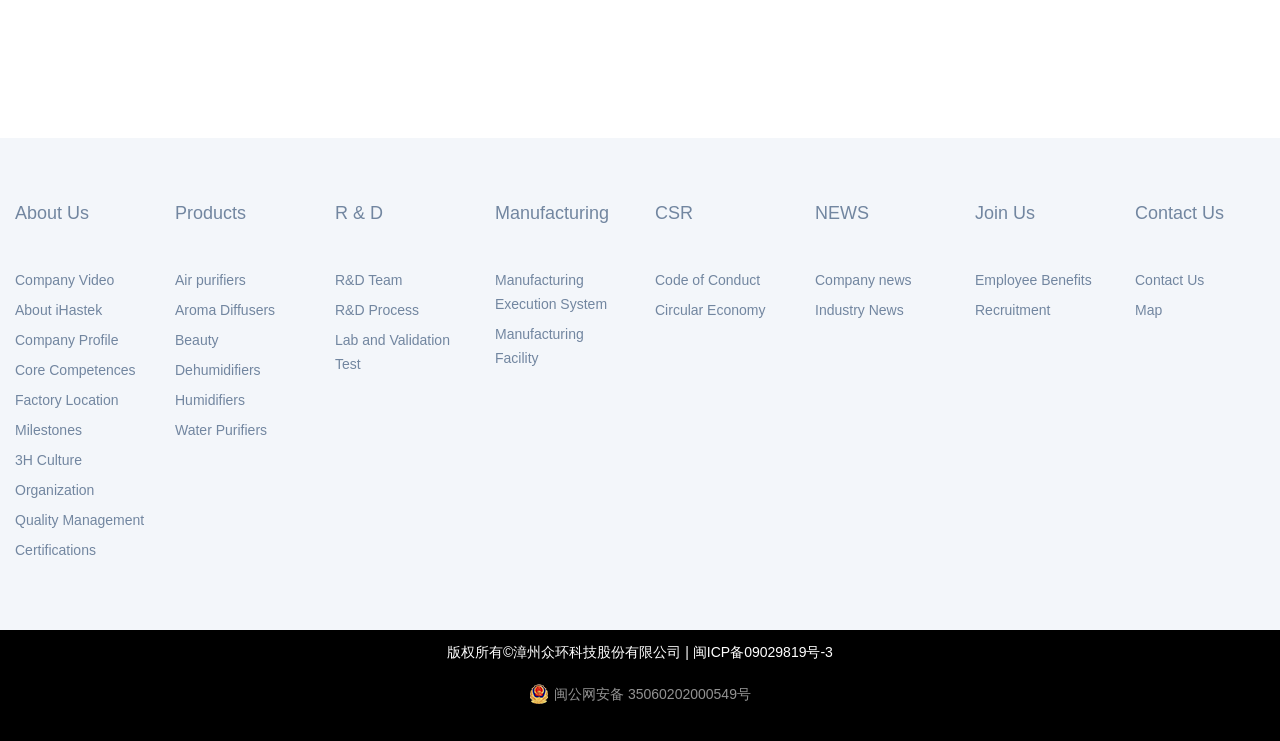Can you identify the bounding box coordinates of the clickable region needed to carry out this instruction: 'Contact Us'? The coordinates should be four float numbers within the range of 0 to 1, stated as [left, top, right, bottom].

[0.887, 0.357, 0.941, 0.397]